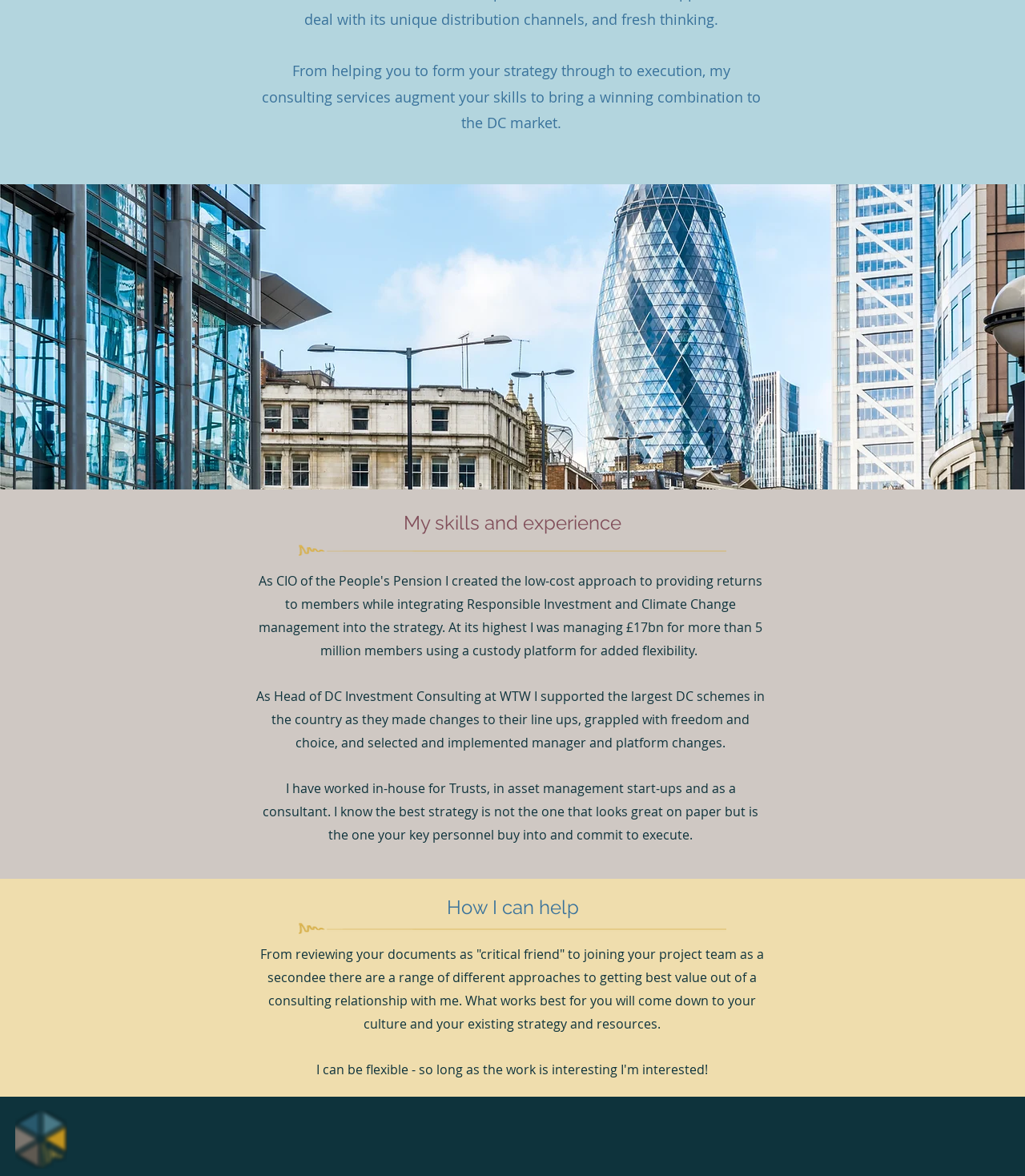Locate the bounding box coordinates of the UI element described by: "peer learning". The bounding box coordinates should consist of four float numbers between 0 and 1, i.e., [left, top, right, bottom].

None